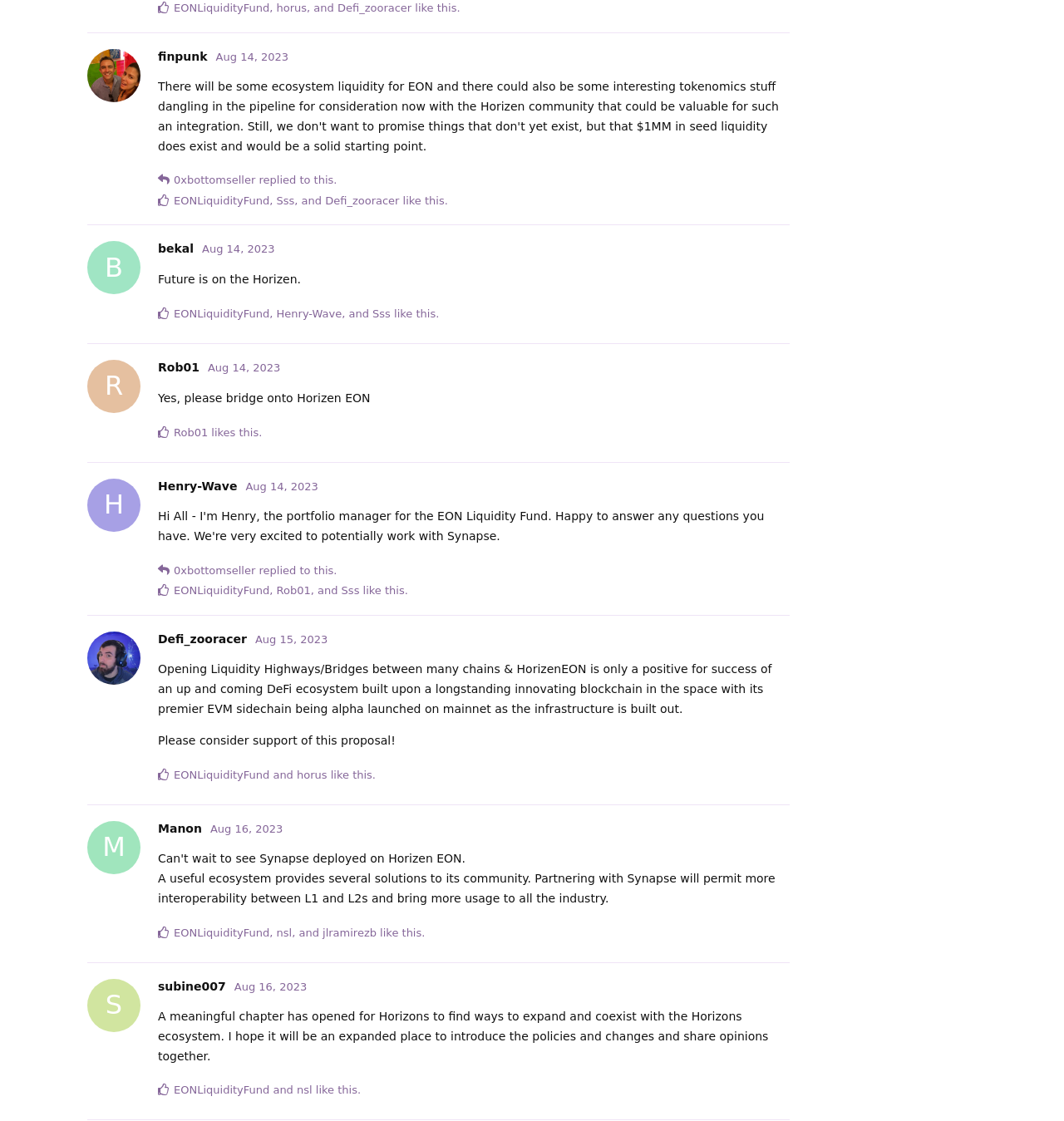Who replied to Defi_zooracer's post?
Based on the image, give a one-word or short phrase answer.

0xbottomseller